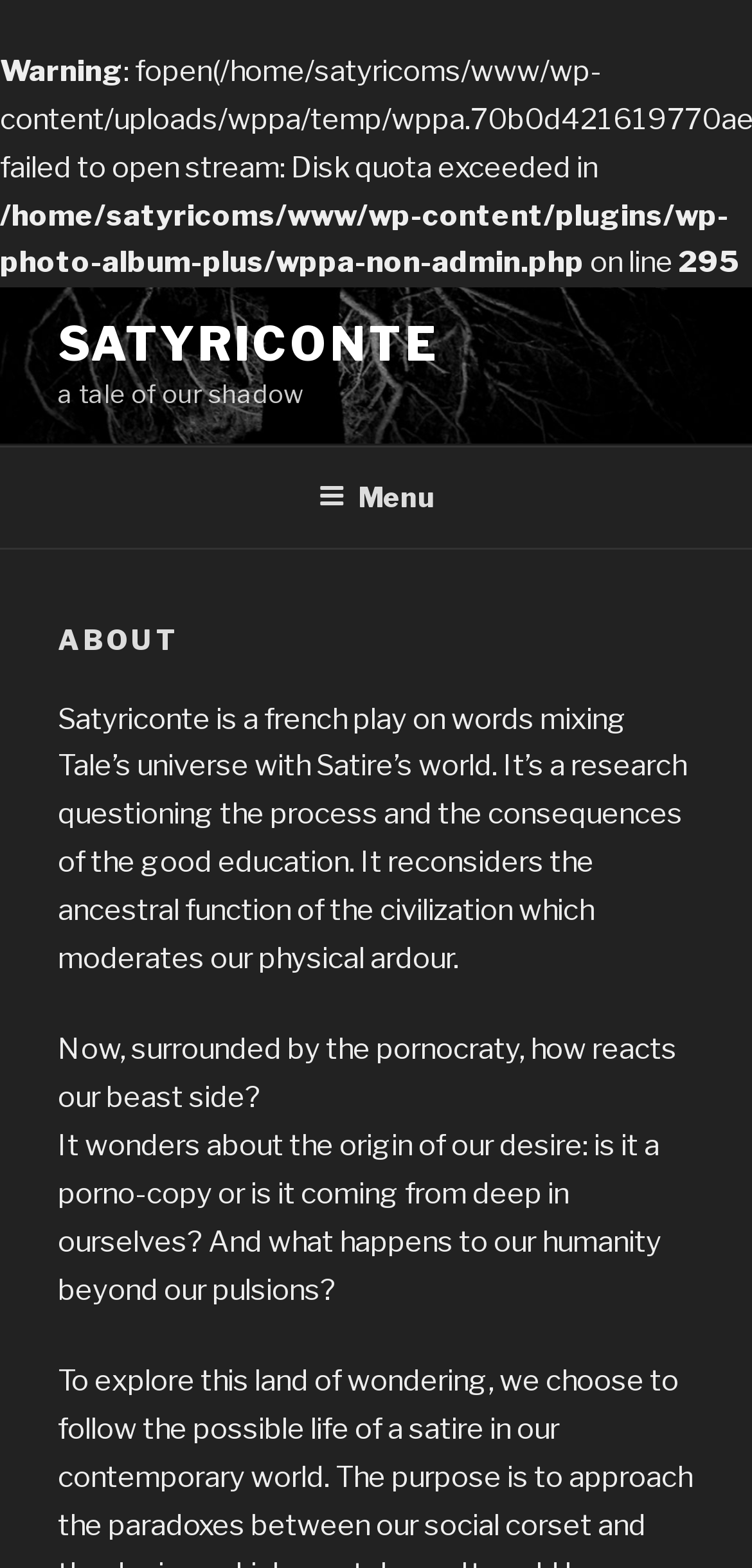Look at the image and write a detailed answer to the question: 
What is the ancestral function of civilization?

The ancestral function of civilization can be found in the static text element which describes Satyriconte as a research reconsidering the ancestral function of the civilization which moderates our physical ardour.